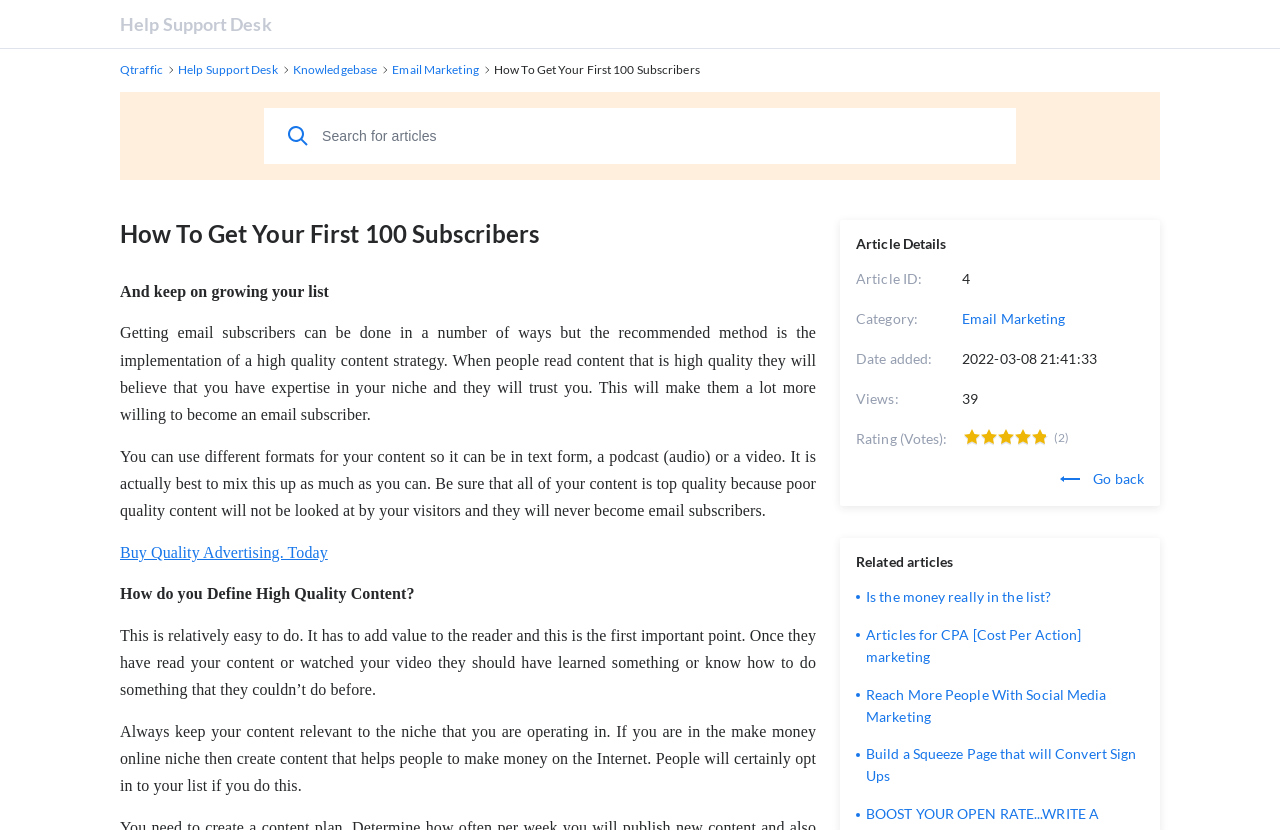Answer the following in one word or a short phrase: 
What is the purpose of high-quality content?

To add value to the reader